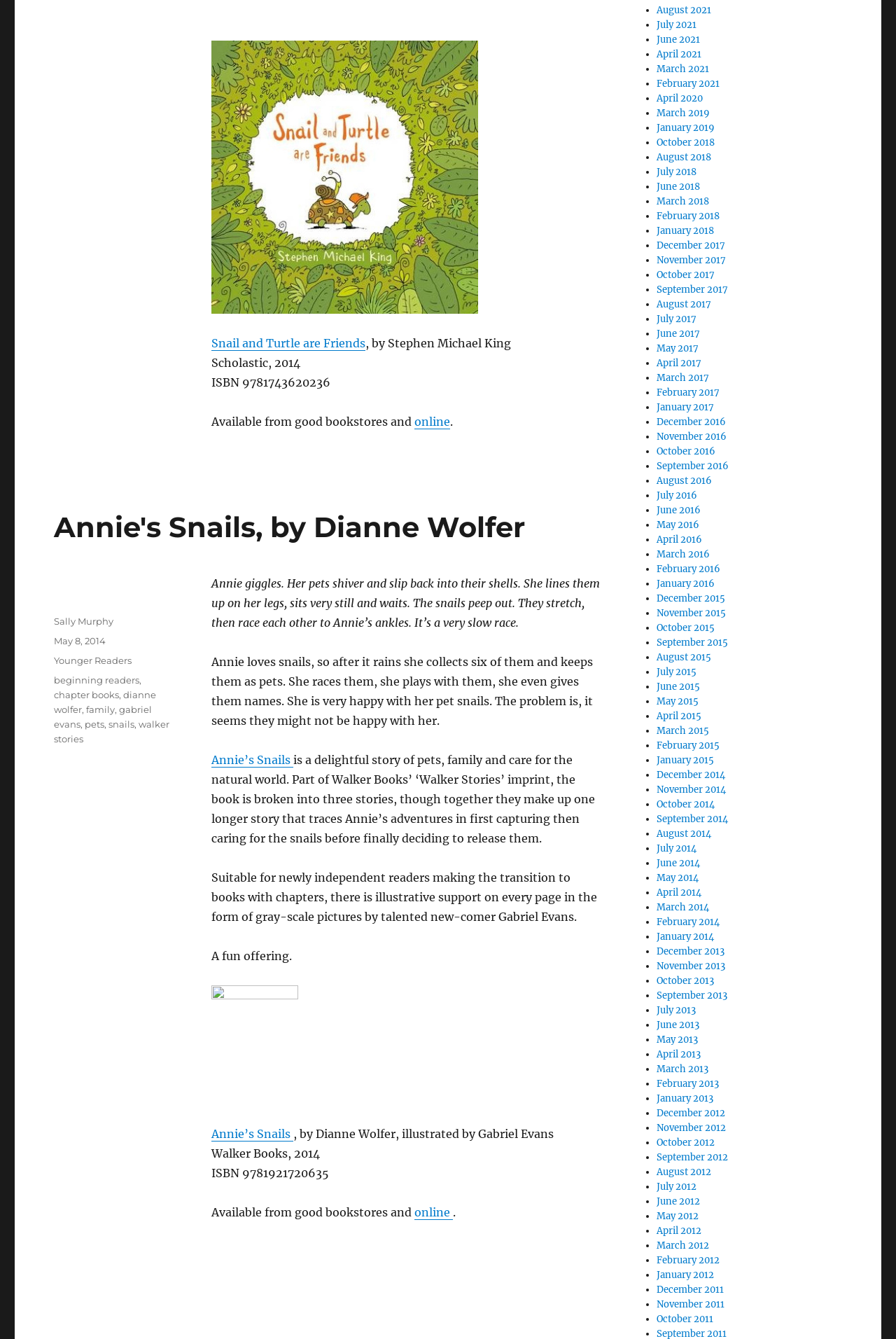For the following element description, predict the bounding box coordinates in the format (top-left x, top-left y, bottom-right x, bottom-right y). All values should be floating point numbers between 0 and 1. Description: snails

[0.121, 0.537, 0.15, 0.545]